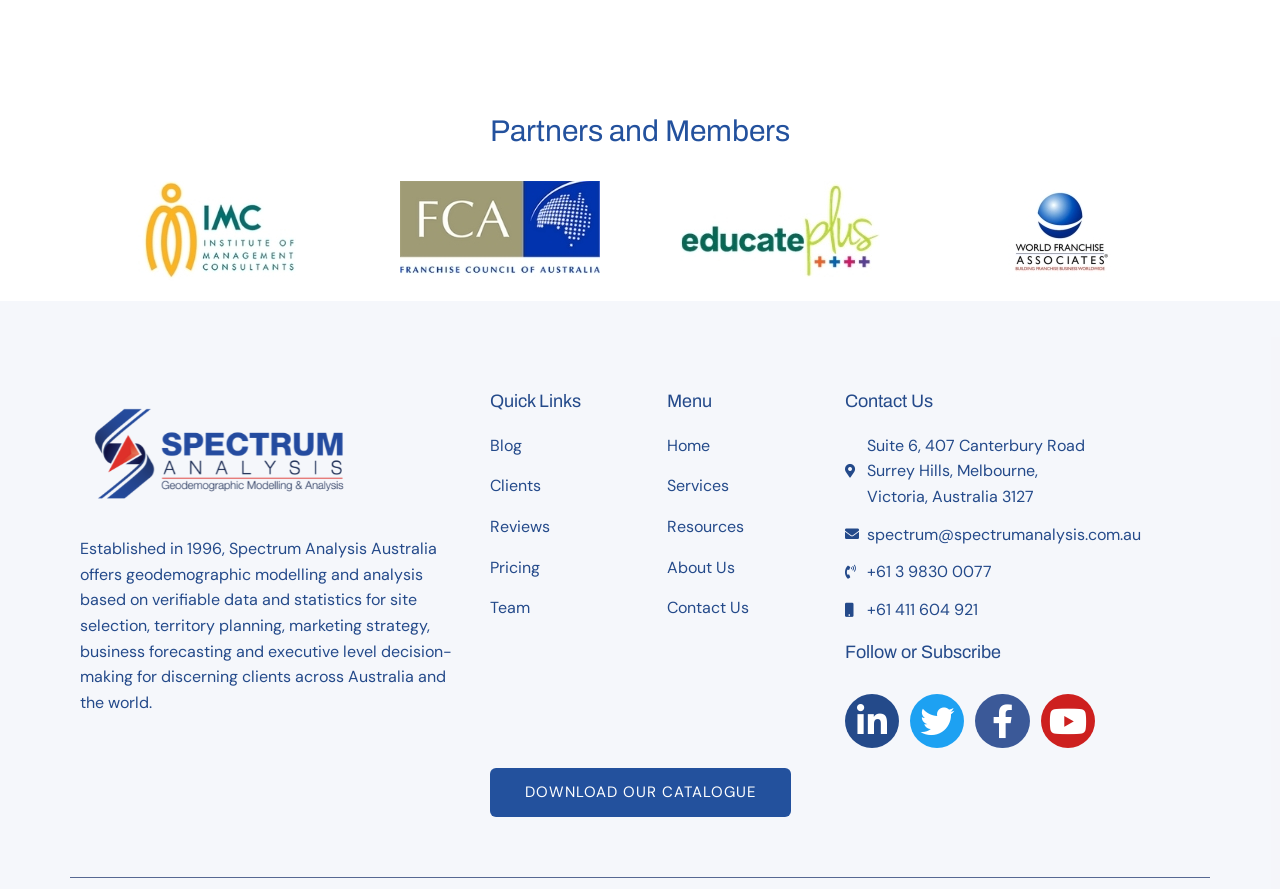Provide a one-word or short-phrase answer to the question:
What is the contact phone number?

+61 3 9830 0077